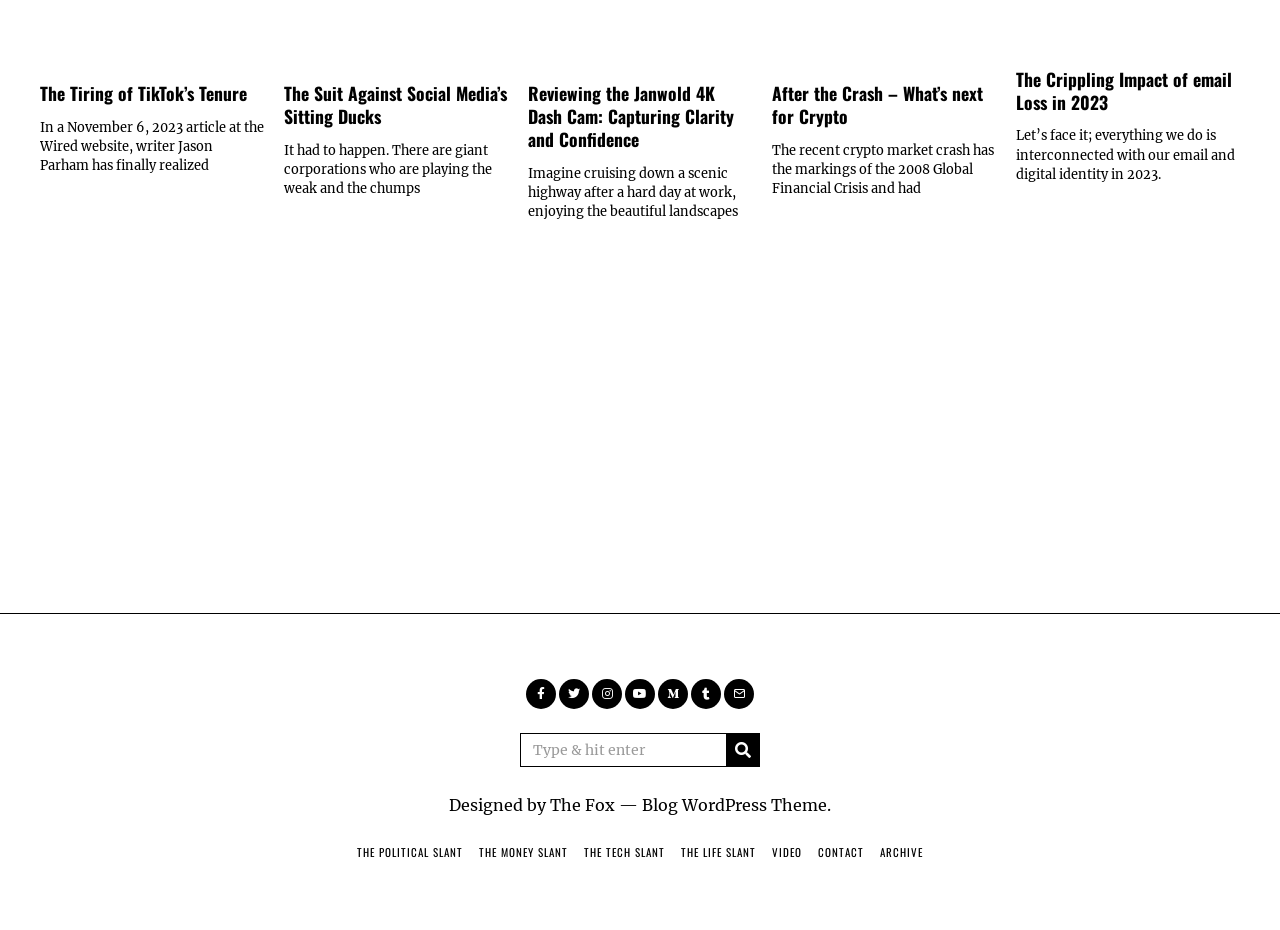Provide the bounding box coordinates of the HTML element this sentence describes: "View Fall Schedule".

None